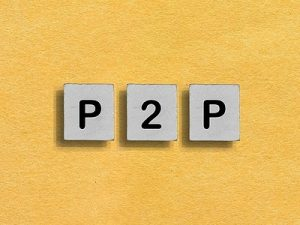When does the pony racing season typically take place?
Using the information from the image, give a concise answer in one word or a short phrase.

February to June